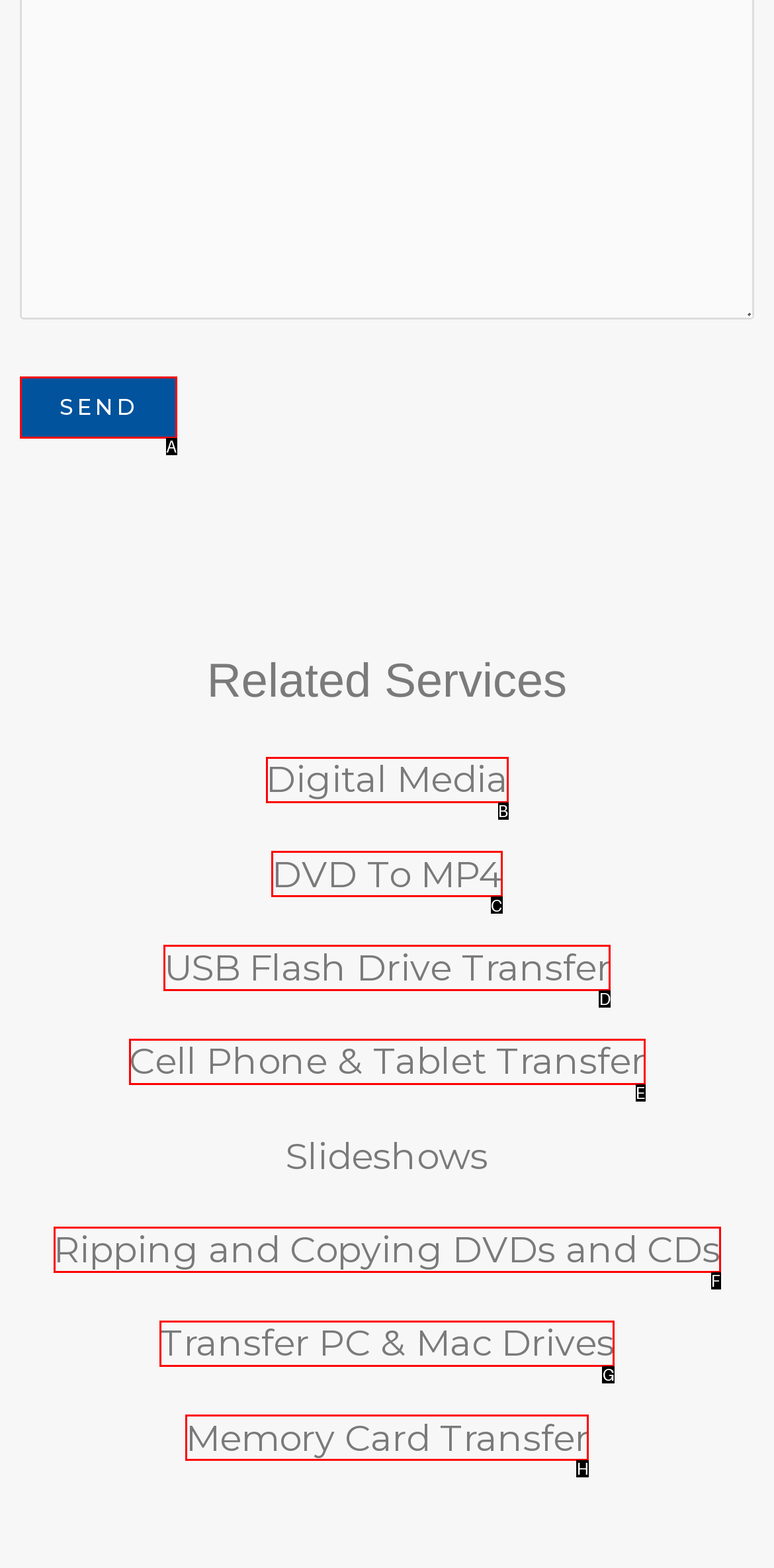Please indicate which HTML element to click in order to fulfill the following task: Learn about DVD To MP4 conversion Respond with the letter of the chosen option.

C